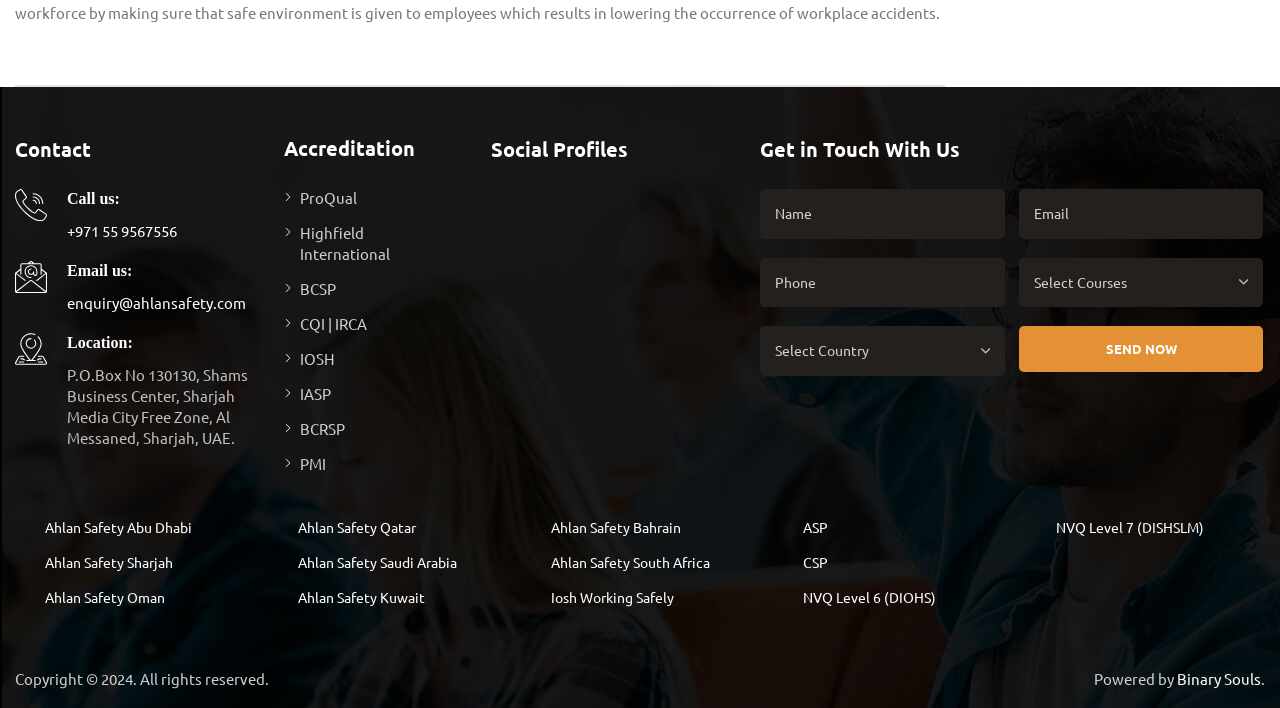What is the purpose of the 'Get in Touch With Us' section?
Give a single word or phrase answer based on the content of the image.

To send a message